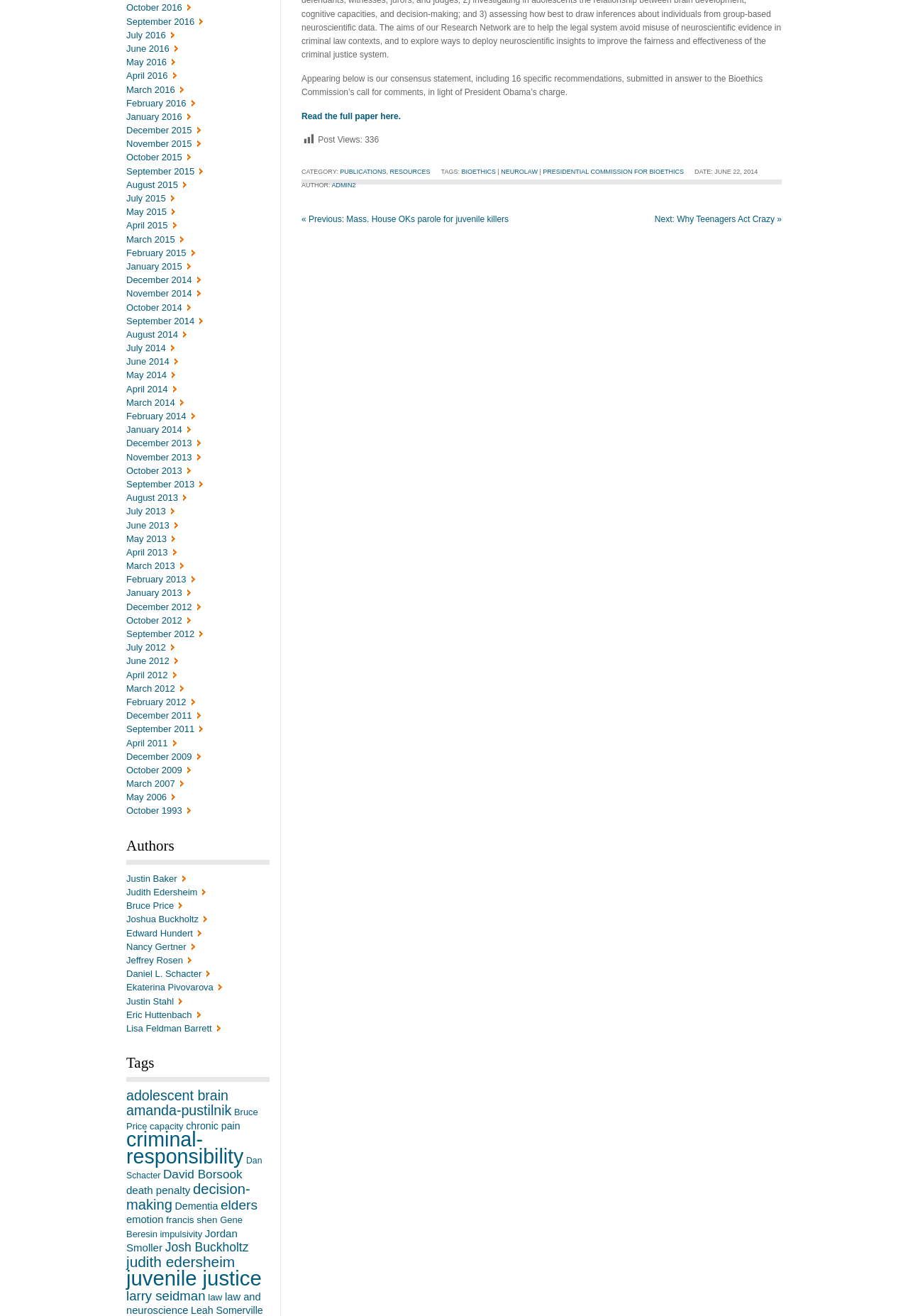Please identify the bounding box coordinates of the clickable area that will fulfill the following instruction: "Read the full paper". The coordinates should be in the format of four float numbers between 0 and 1, i.e., [left, top, right, bottom].

[0.332, 0.084, 0.441, 0.092]